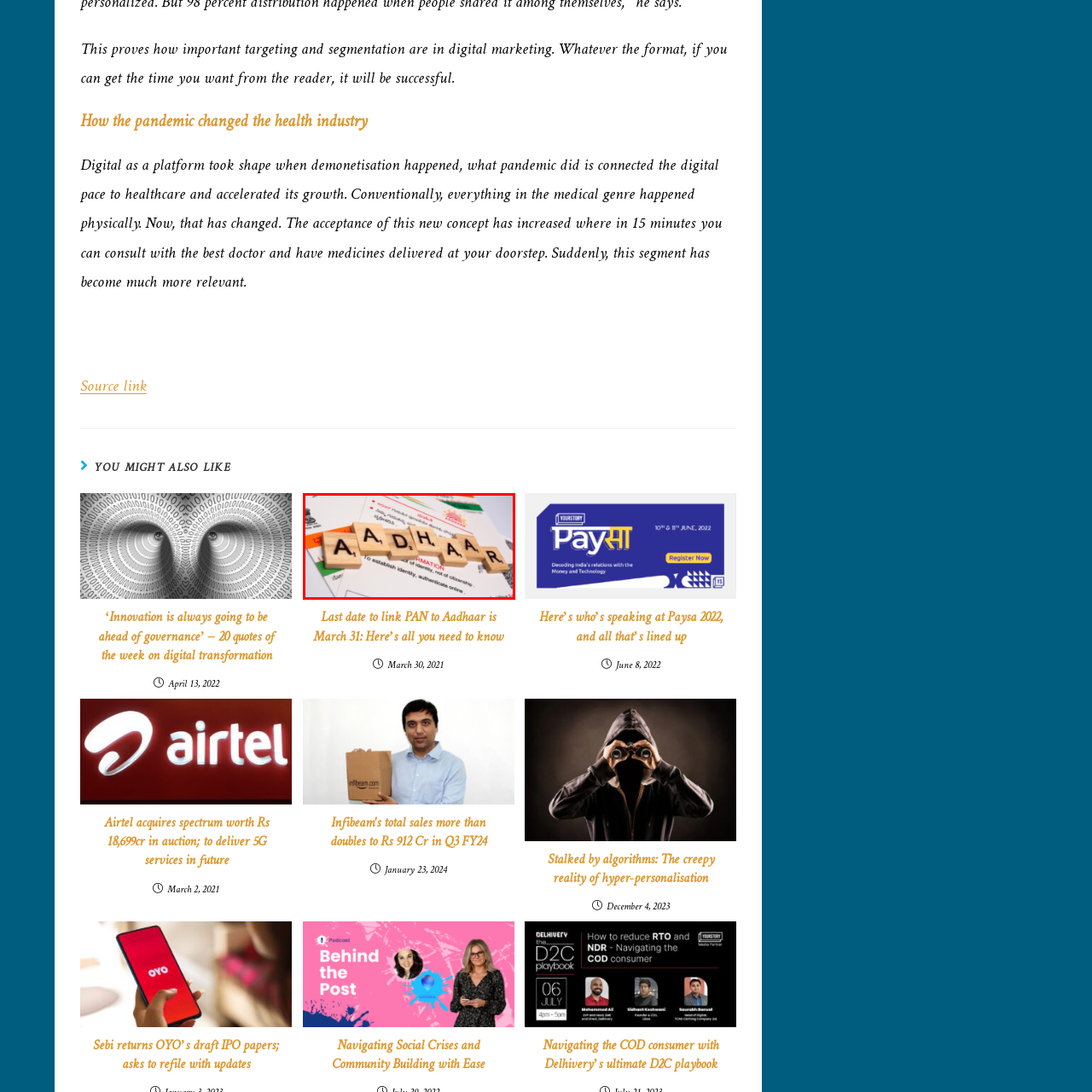Analyze the picture within the red frame, What is the purpose of Aadhaar in India? 
Provide a one-word or one-phrase response.

Establishing identity and access to services